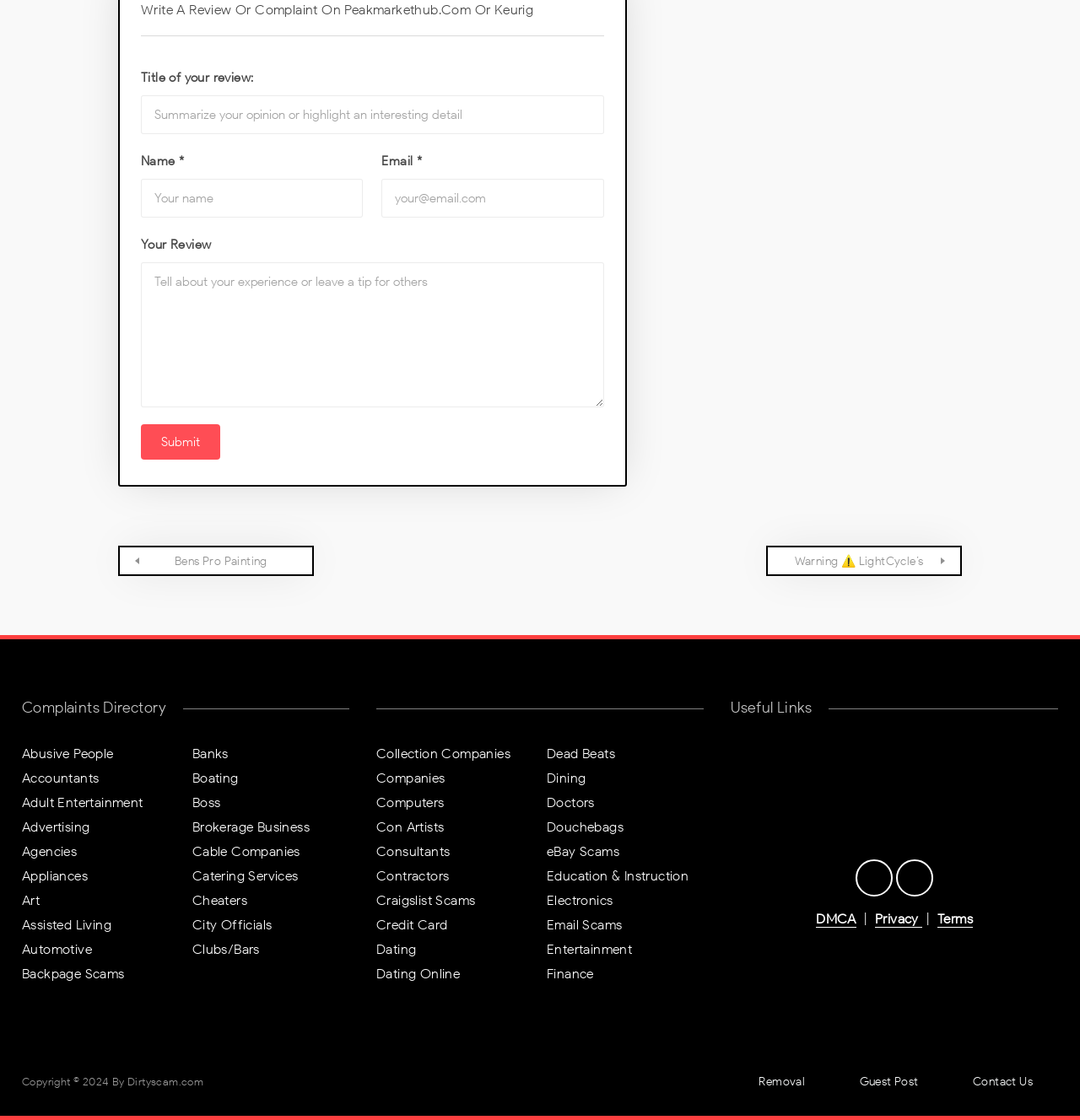Locate the bounding box coordinates of the element that should be clicked to execute the following instruction: "Visit the Abusive People page".

[0.02, 0.664, 0.166, 0.682]